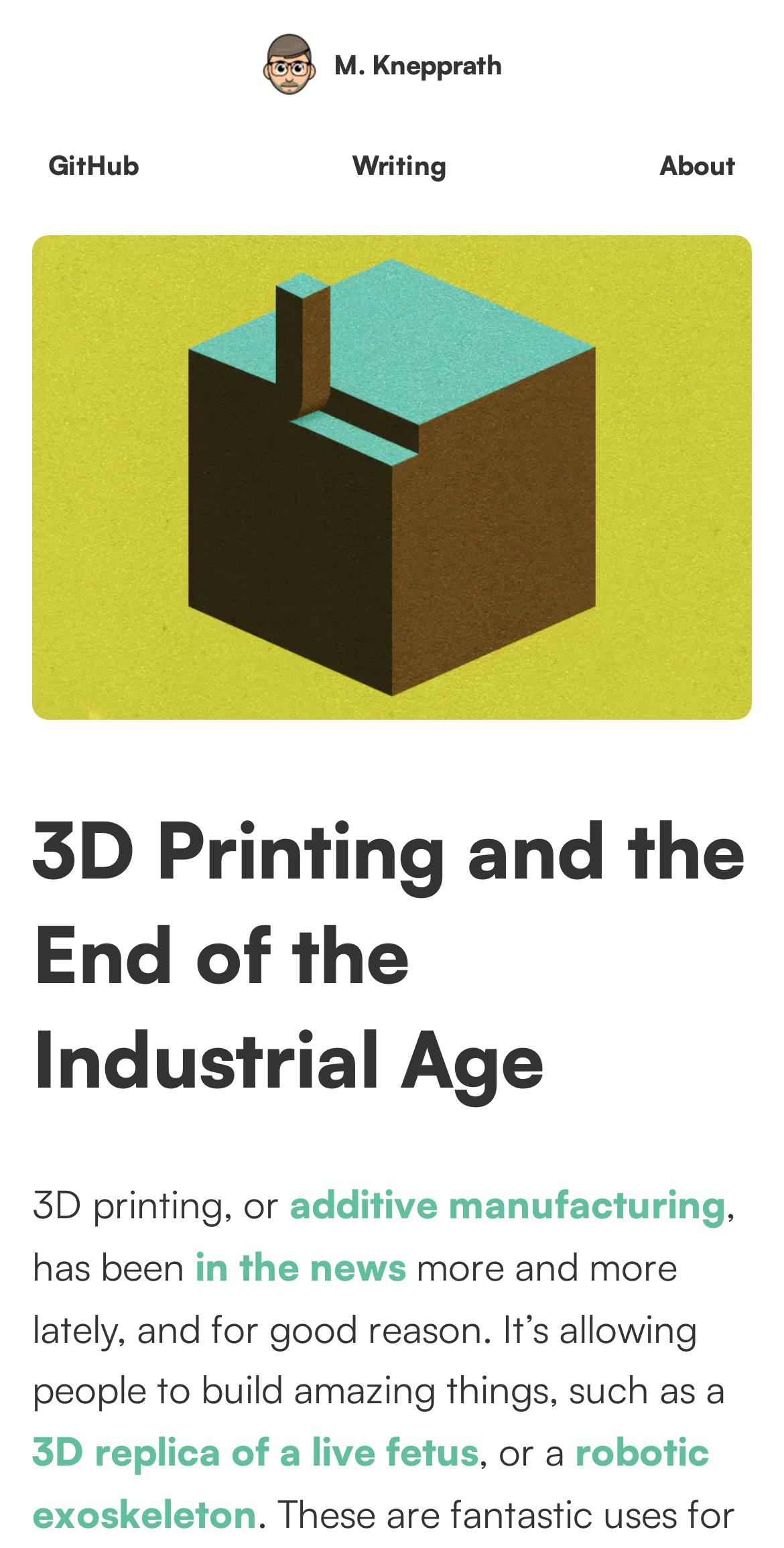Use a single word or phrase to answer the question:
What is the author's profession?

Software Engineer & Designer